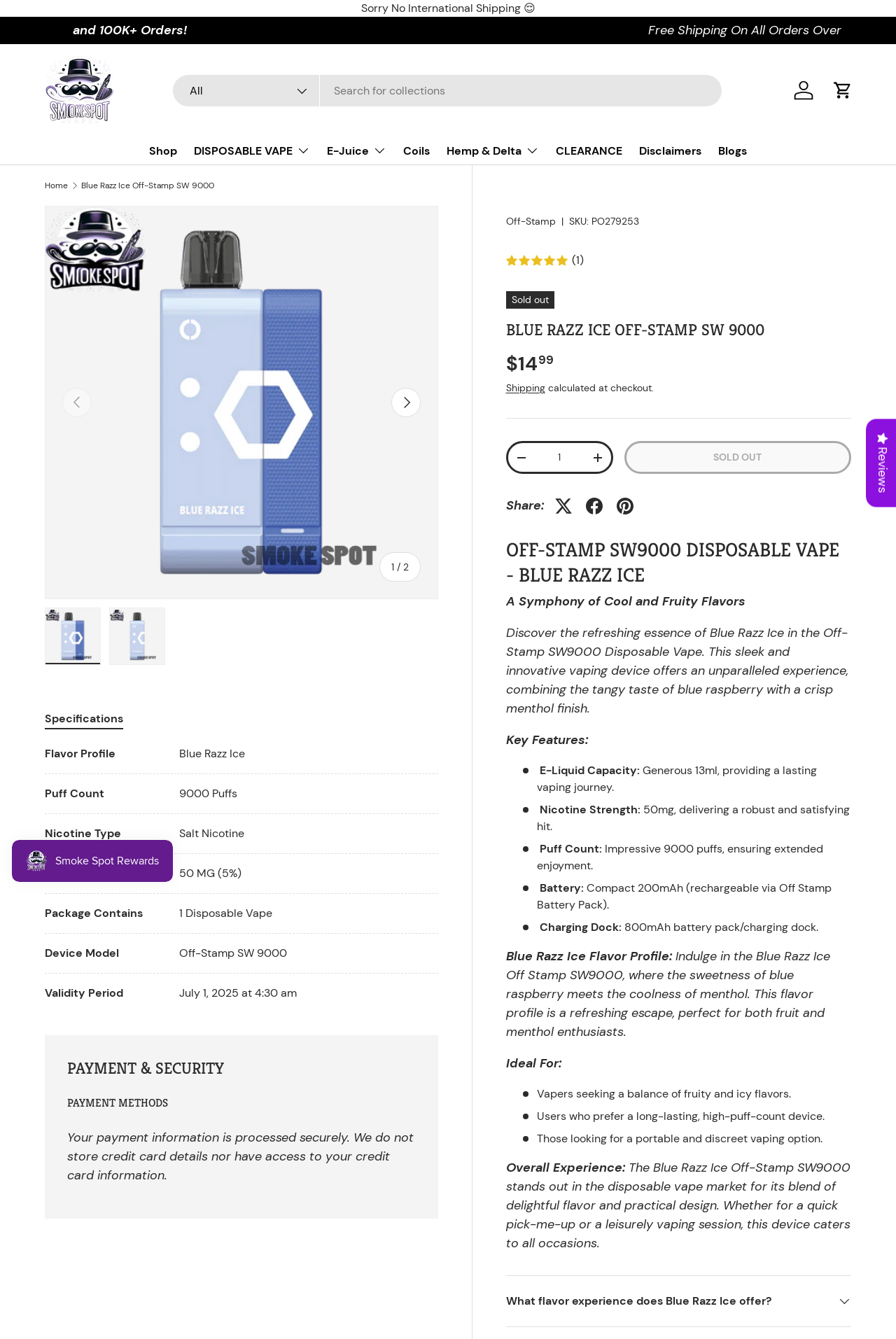Locate the bounding box coordinates of the clickable area needed to fulfill the instruction: "Click on the 'Schedule a Meeting' link".

None